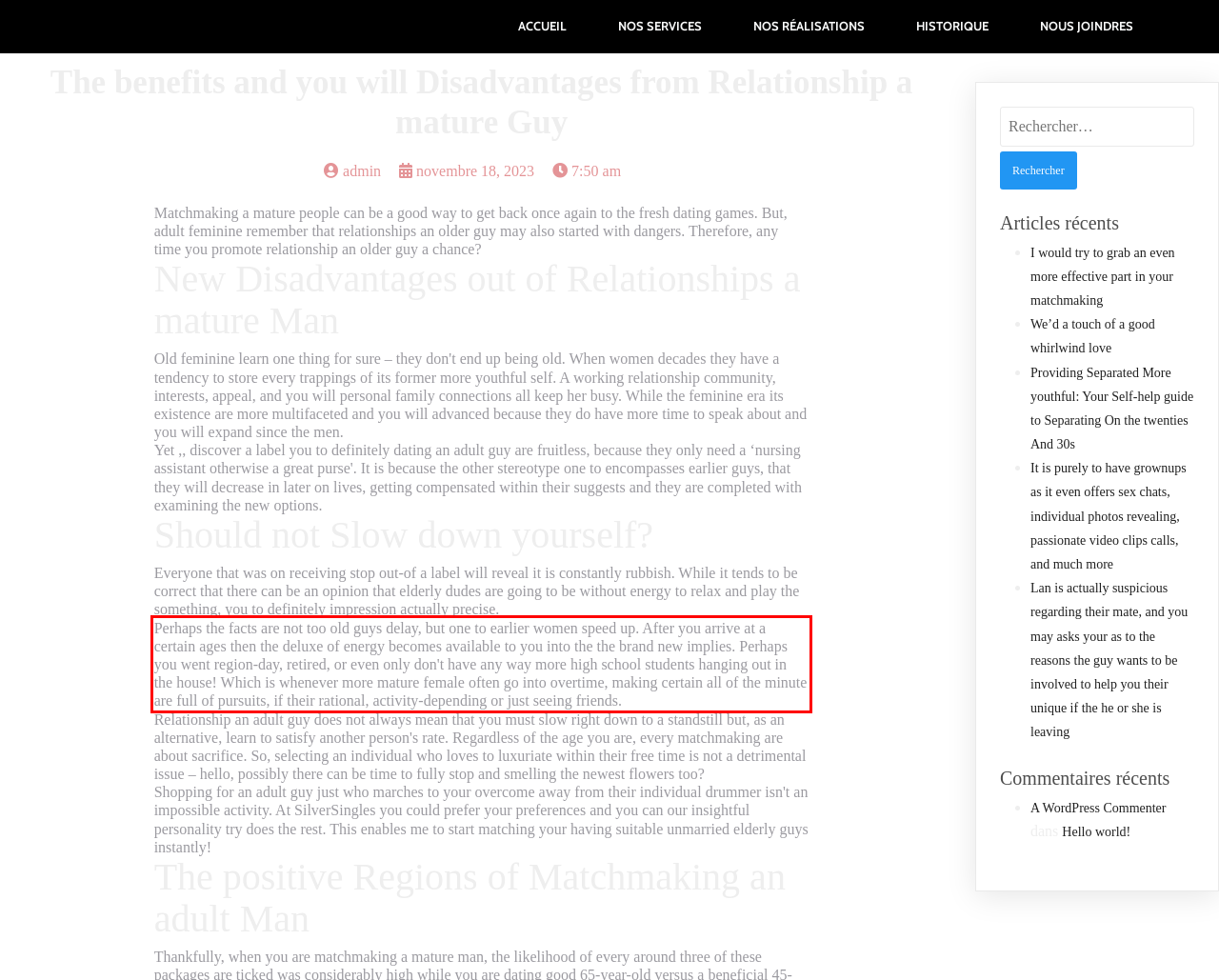Given a screenshot of a webpage, locate the red bounding box and extract the text it encloses.

Perhaps the facts are not too old guys delay, but one to earlier women speed up. After you arrive at a certain ages then the deluxe of energy becomes available to you into the the brand new implies. Perhaps you went region-day, retired, or even only don't have any way more high school students hanging out in the house! Which is whenever more mature female often go into overtime, making certain all of the minute are full of pursuits, if their rational, activity-depending or just seeing friends.